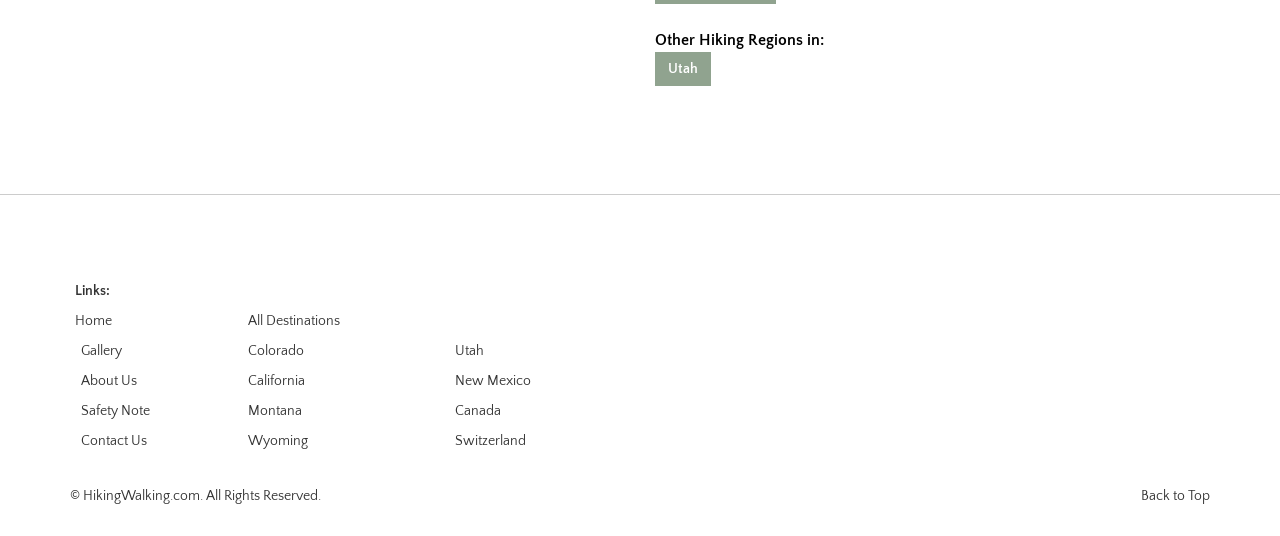Provide a brief response in the form of a single word or phrase:
How many columns are there in the table?

3